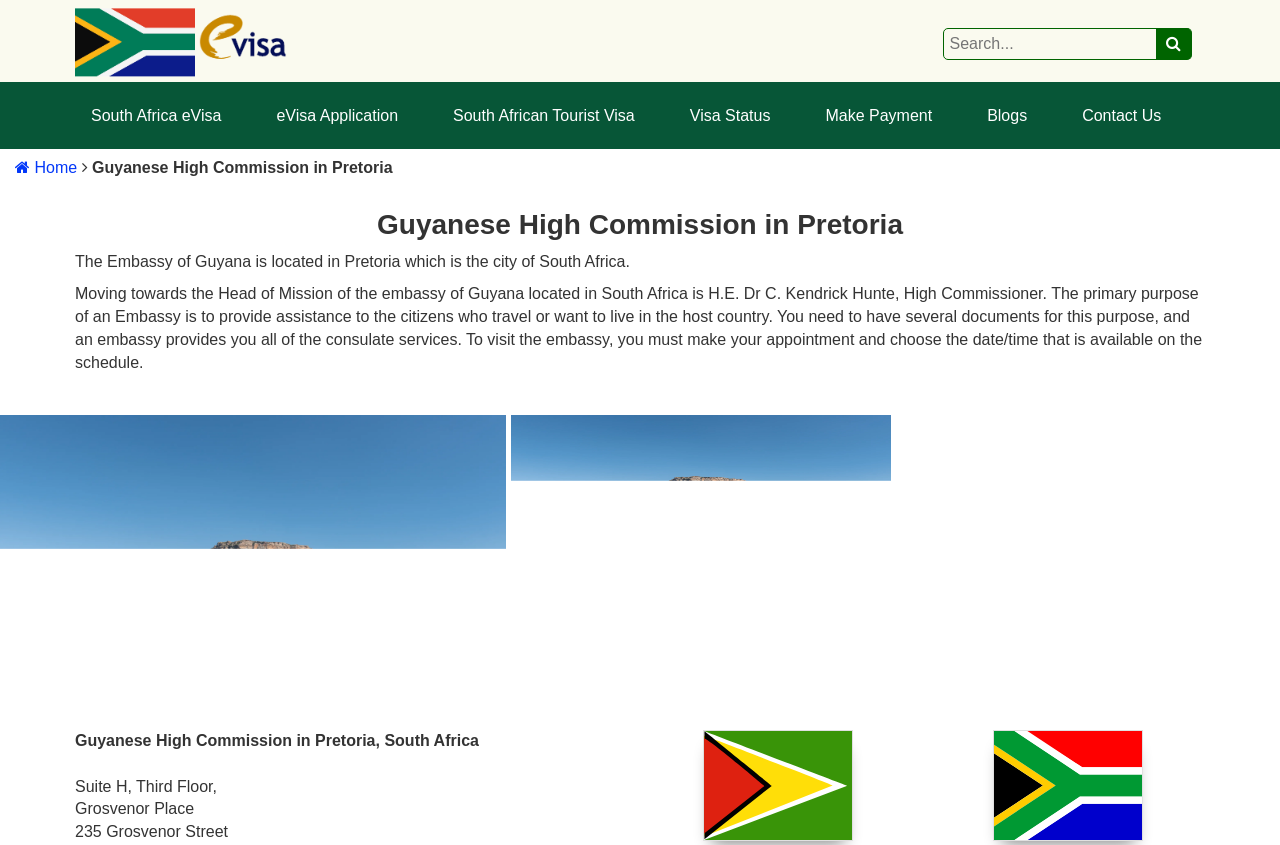Create an elaborate caption that covers all aspects of the webpage.

The webpage is about the Guyanese High Commission in Pretoria, South Africa, which serves as a bridge of communication between the Government and South Africa. At the top left corner, there is a link to "South African eVisa" accompanied by an image. Next to it, there is a search bar with a "search" button. 

Below the search bar, there are several links to various services, including "South Africa eVisa", "eVisa Application", "South African Tourist Visa", "Visa Status", "Make Payment", "Blogs", and "Contact Us". These links are aligned horizontally and take up most of the top section of the page.

On the left side of the page, there is a navigation menu with a "Home" link and the title "Guyanese High Commission in Pretoria". Below the title, there is a heading that reads "Guyanese High Commission in Pretoria" and a brief description of the embassy's purpose and services.

The main content of the page is divided into two sections. The left section contains a block of text that describes the embassy's role and services, including the need for documents and appointments. The right section features three images of scenic locations in South Africa, including Qwaqwa, Donkin Reserve, and Maropeng Exhibition Centre.

At the bottom of the page, there is a section with the embassy's address, including Suite H, Third Floor, Grosvenor Place, and 235 Grosvenor Street. There are also two images of the flags of Guyana and South Africa.